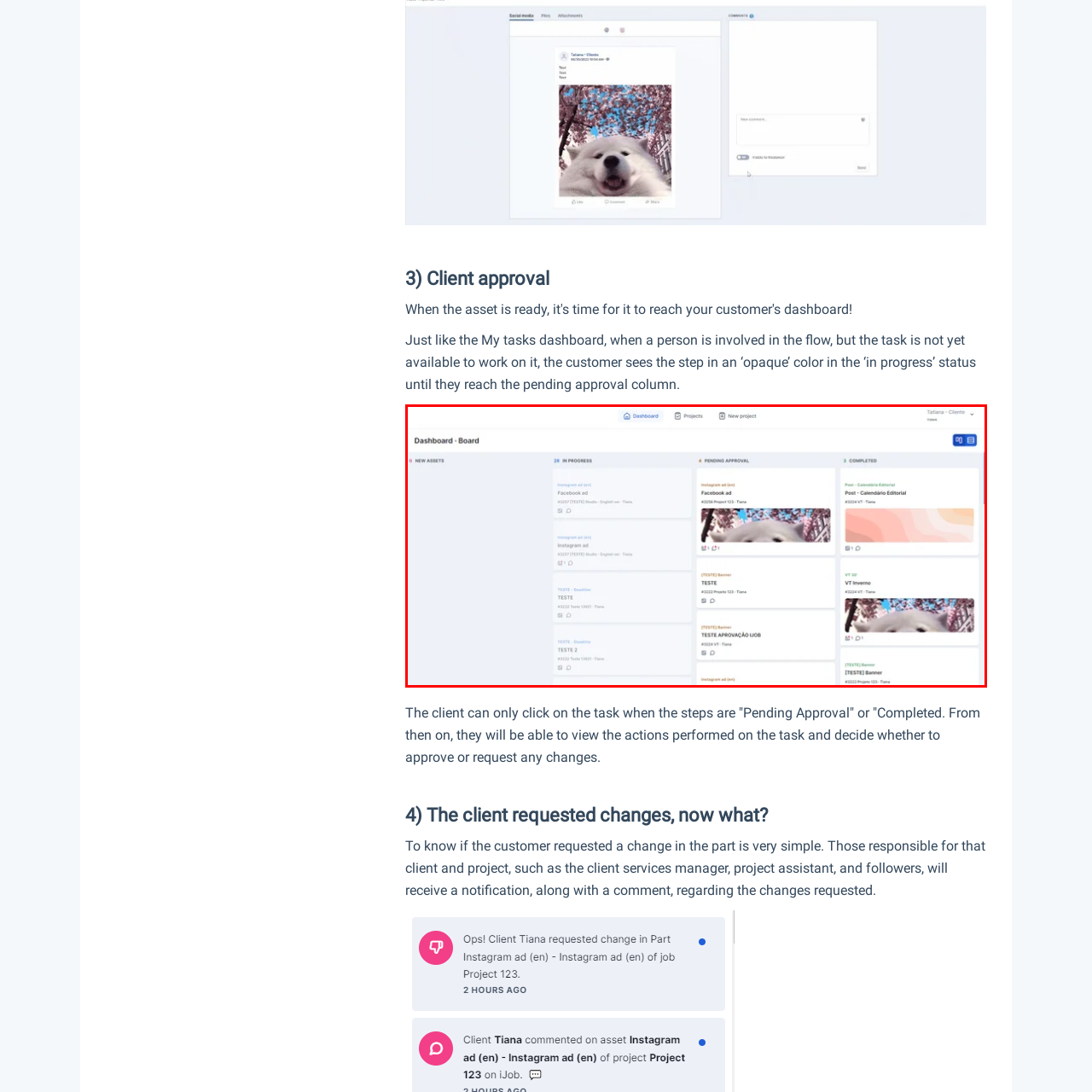Thoroughly describe the scene within the red-bordered area of the image.

The image is a screenshot of a project management dashboard designed for tracking the status of various tasks associated with clients. The interface is organized into columns representing different stages of task progress: "New Assets," "In Progress," "Pending Approval," and "Completed." 

In the "Pending Approval" section, several items are displayed, including a task titled "Facebook ad" which is currently in the approval phase. This particular task has a visual preview and includes details like the project identifier. Other tasks labeled "TESTE" demonstrate placeholders for different projects, showing their stage and additional icons for potential actions like comments or notifications. The overall layout aims for clarity and functionality, ensuring that clients can efficiently monitor the status of their requests and approvals. The dashboard design reflects a user-friendly interface that facilitates communication and workflow between clients and project managers.